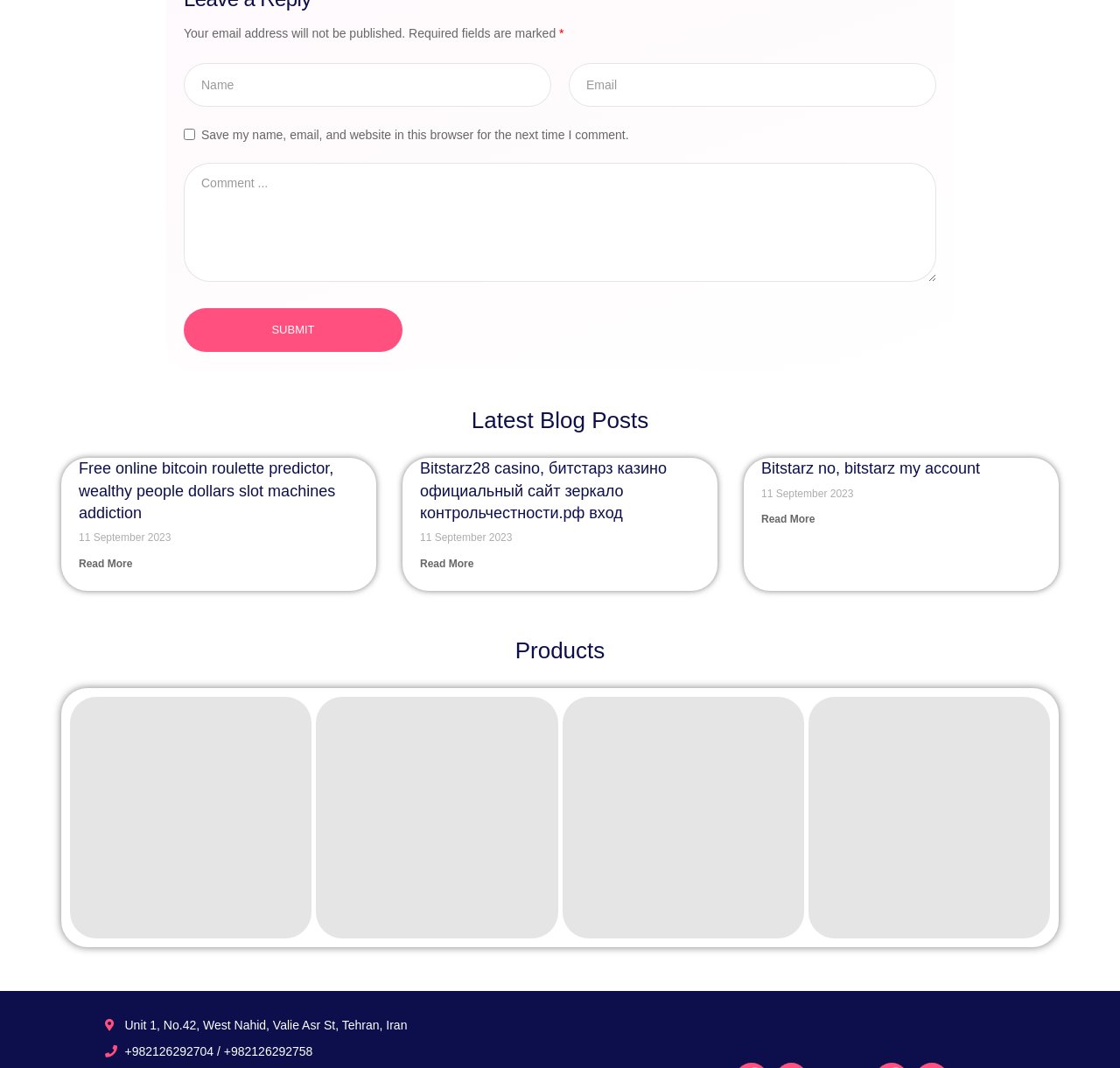Determine the bounding box coordinates of the section I need to click to execute the following instruction: "View the article about Bitstarz no, bitstarz my account". Provide the coordinates as four float numbers between 0 and 1, i.e., [left, top, right, bottom].

[0.68, 0.431, 0.875, 0.447]